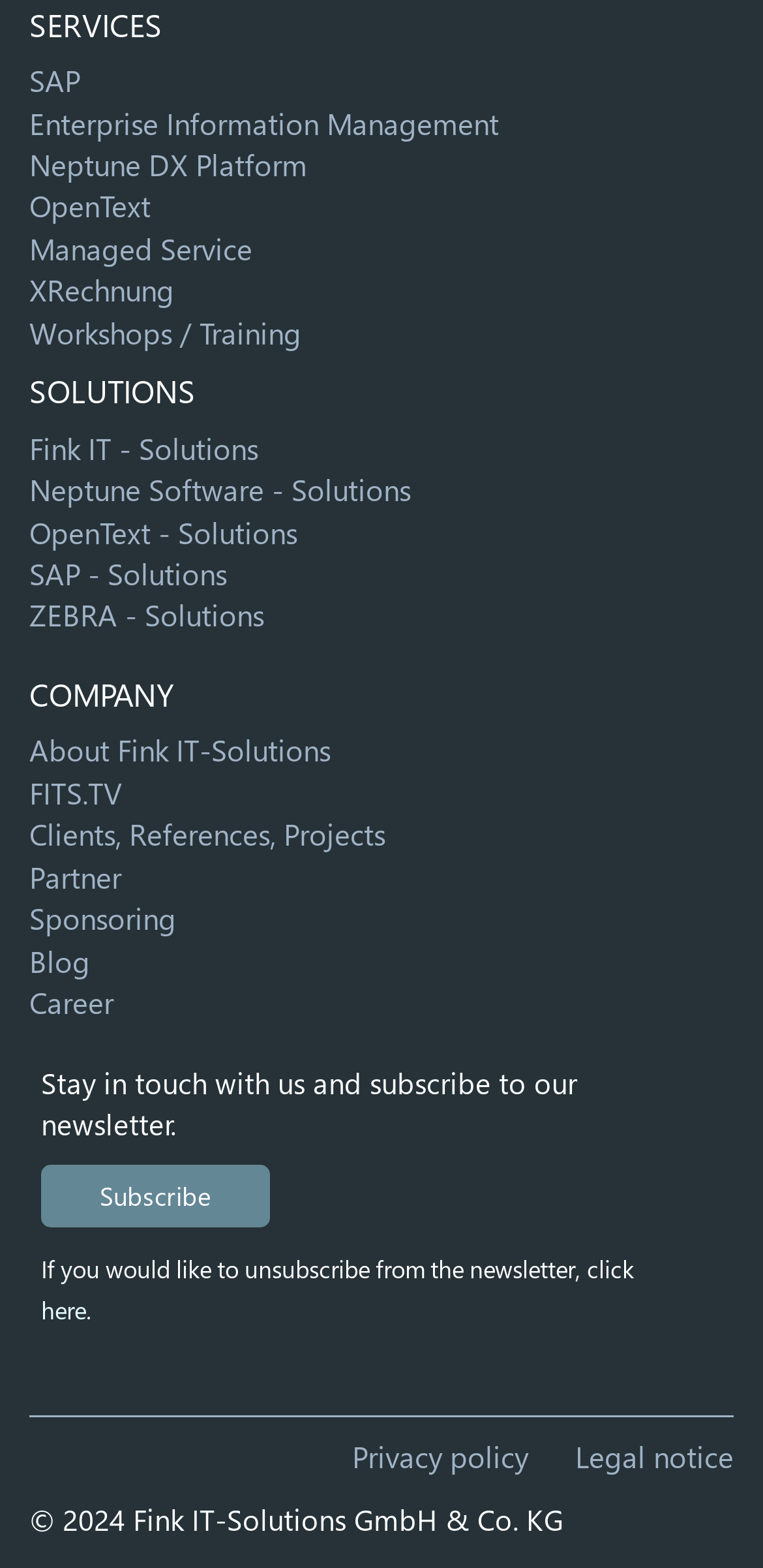Determine the bounding box coordinates for the area that needs to be clicked to fulfill this task: "View Enterprise Information Management". The coordinates must be given as four float numbers between 0 and 1, i.e., [left, top, right, bottom].

[0.038, 0.066, 0.654, 0.091]